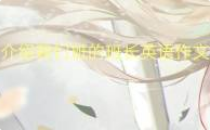Using a single word or phrase, answer the following question: 
What is the purpose of the illustration?

Introduction and reflection